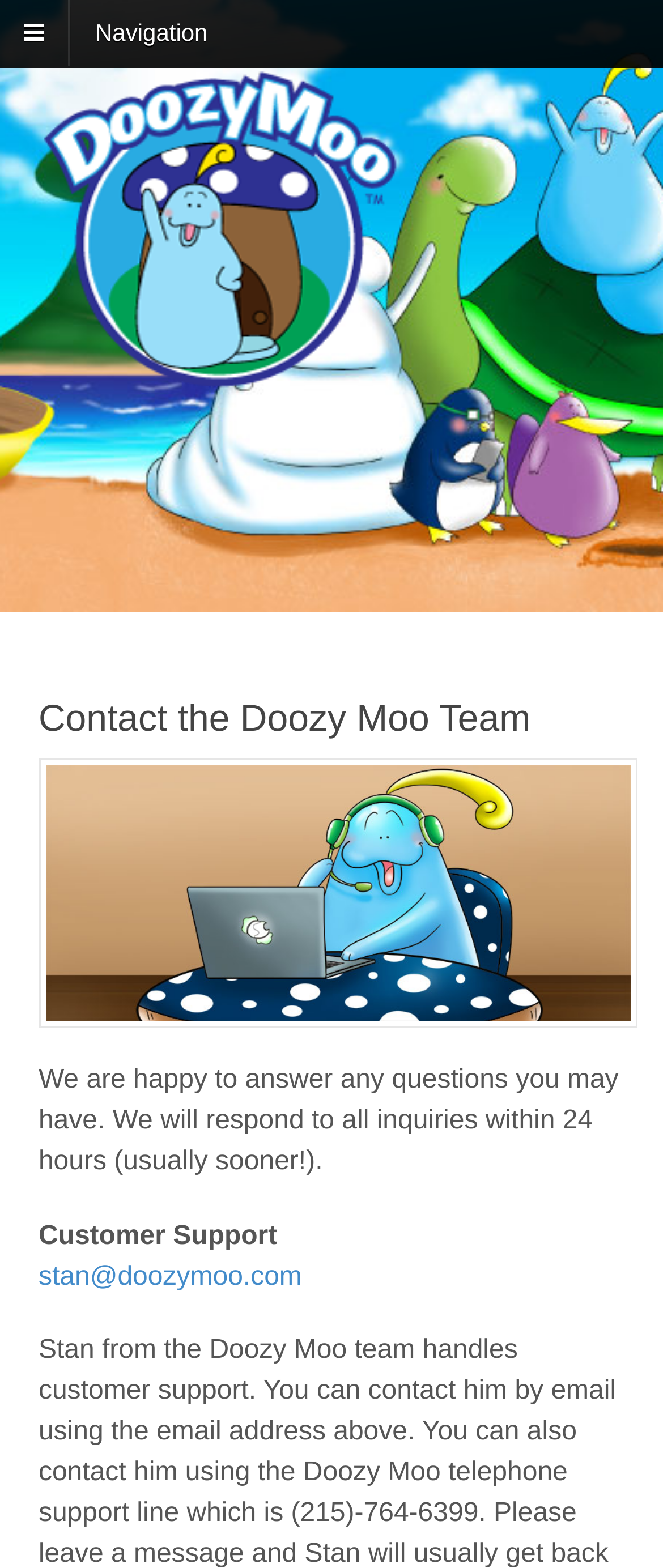Find the bounding box of the element with the following description: "stan@doozymoo.com". The coordinates must be four float numbers between 0 and 1, formatted as [left, top, right, bottom].

[0.058, 0.805, 0.455, 0.823]